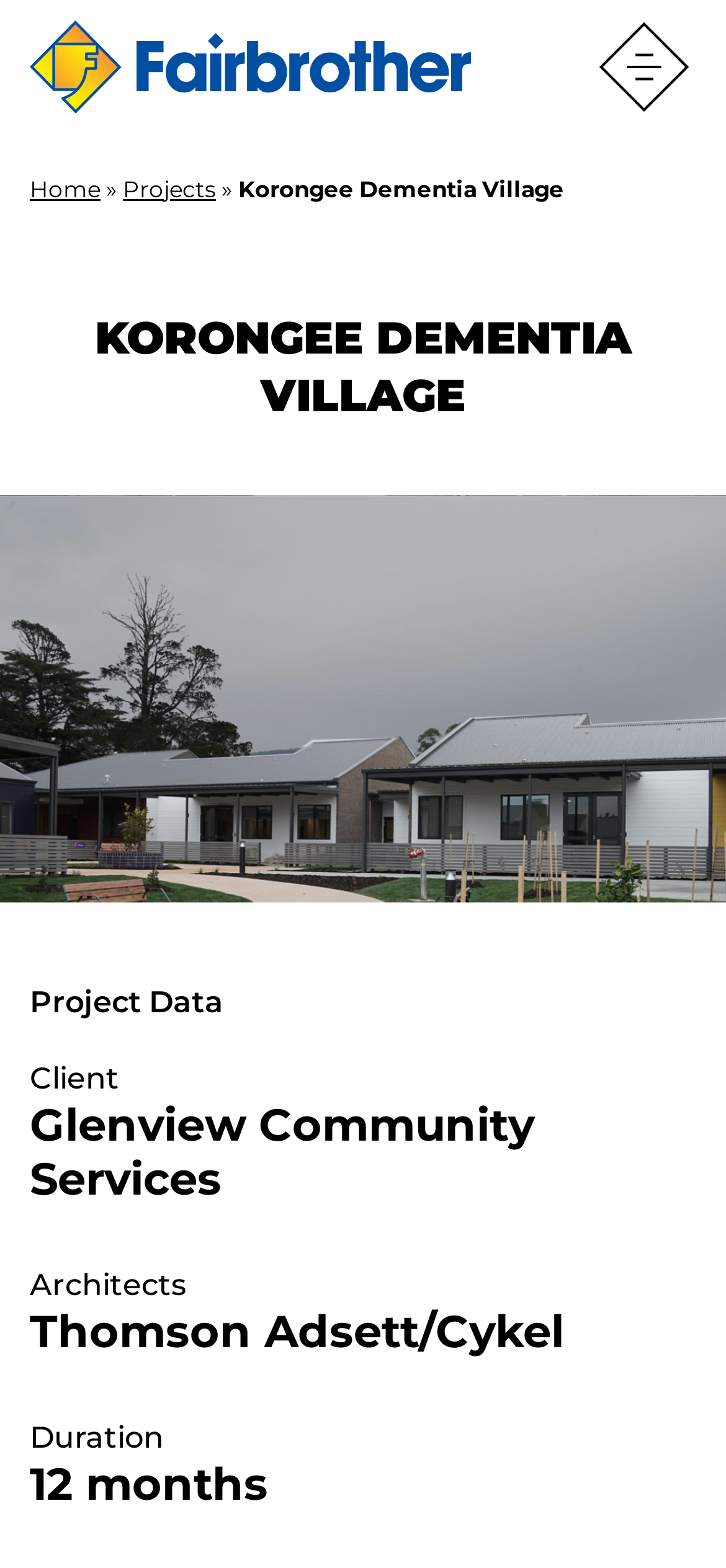Using the provided element description: "aria-label="toggle curtain menu"", determine the bounding box coordinates of the corresponding UI element in the screenshot.

[0.815, 0.009, 0.959, 0.076]